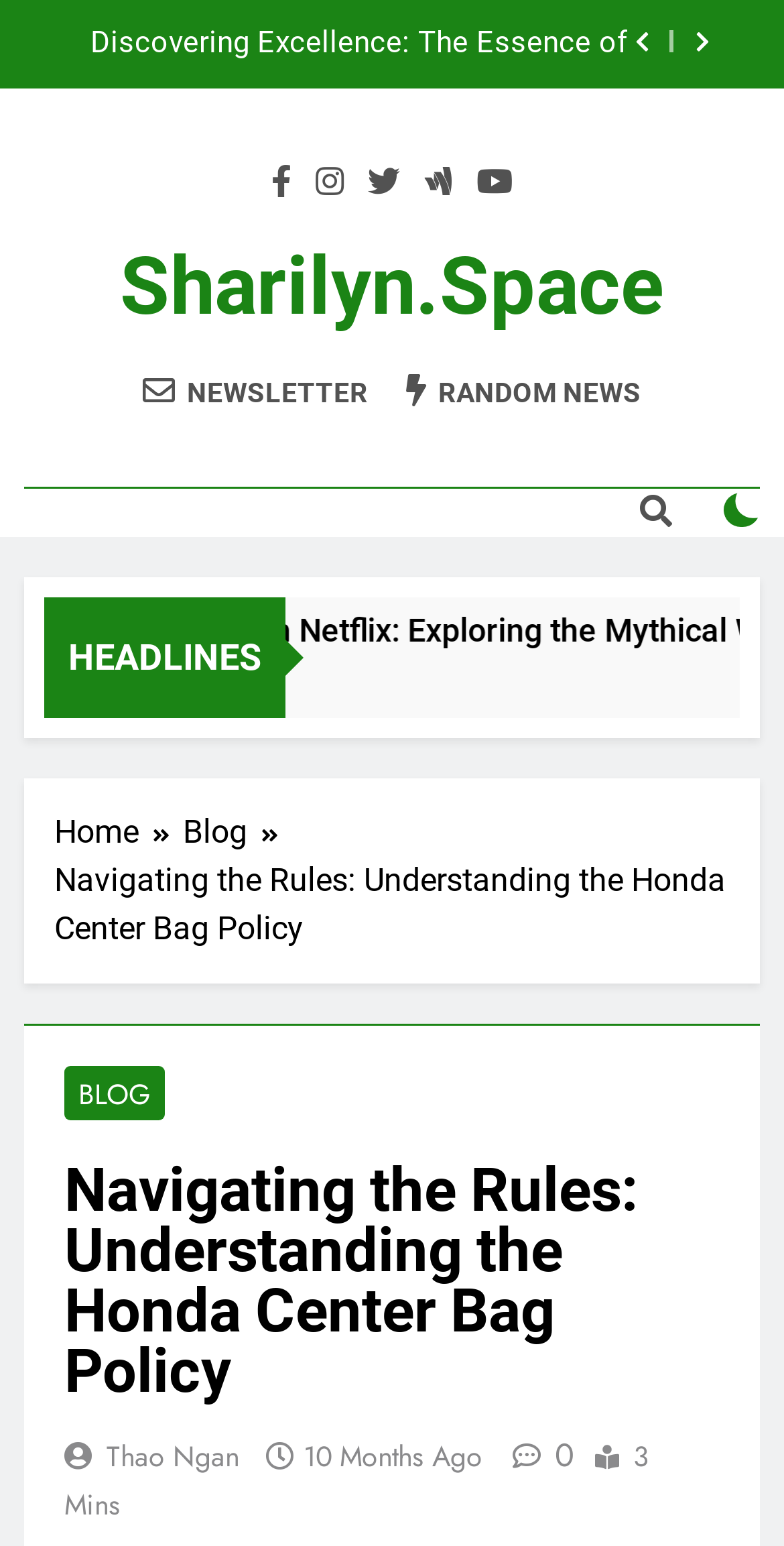Provide a short, one-word or phrase answer to the question below:
How many social media links are there at the top of the webpage?

6